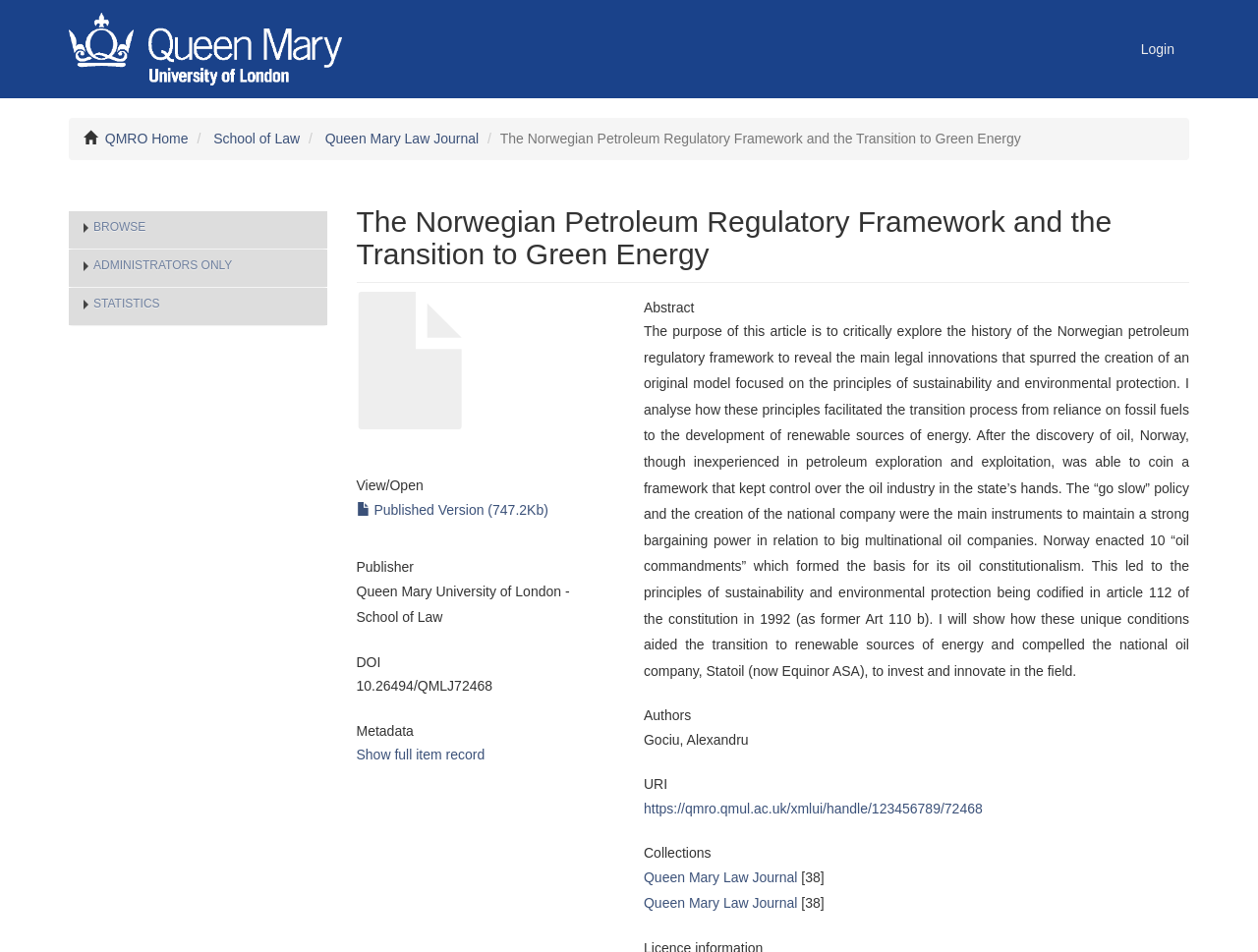Please locate the bounding box coordinates of the element that should be clicked to achieve the given instruction: "Visit the Oxford University website".

None